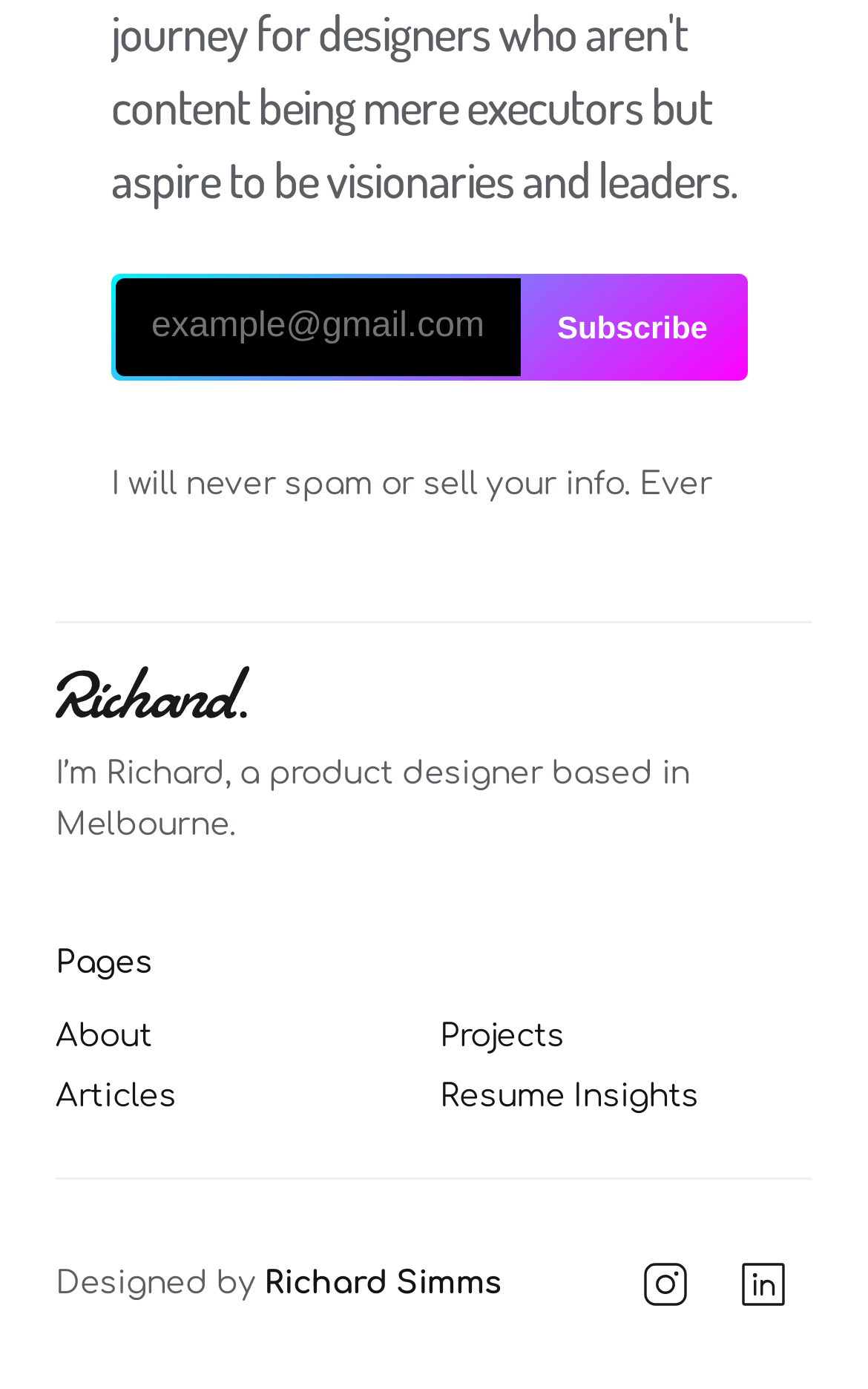What is the purpose of the textbox?
Look at the image and respond with a one-word or short-phrase answer.

Enter email